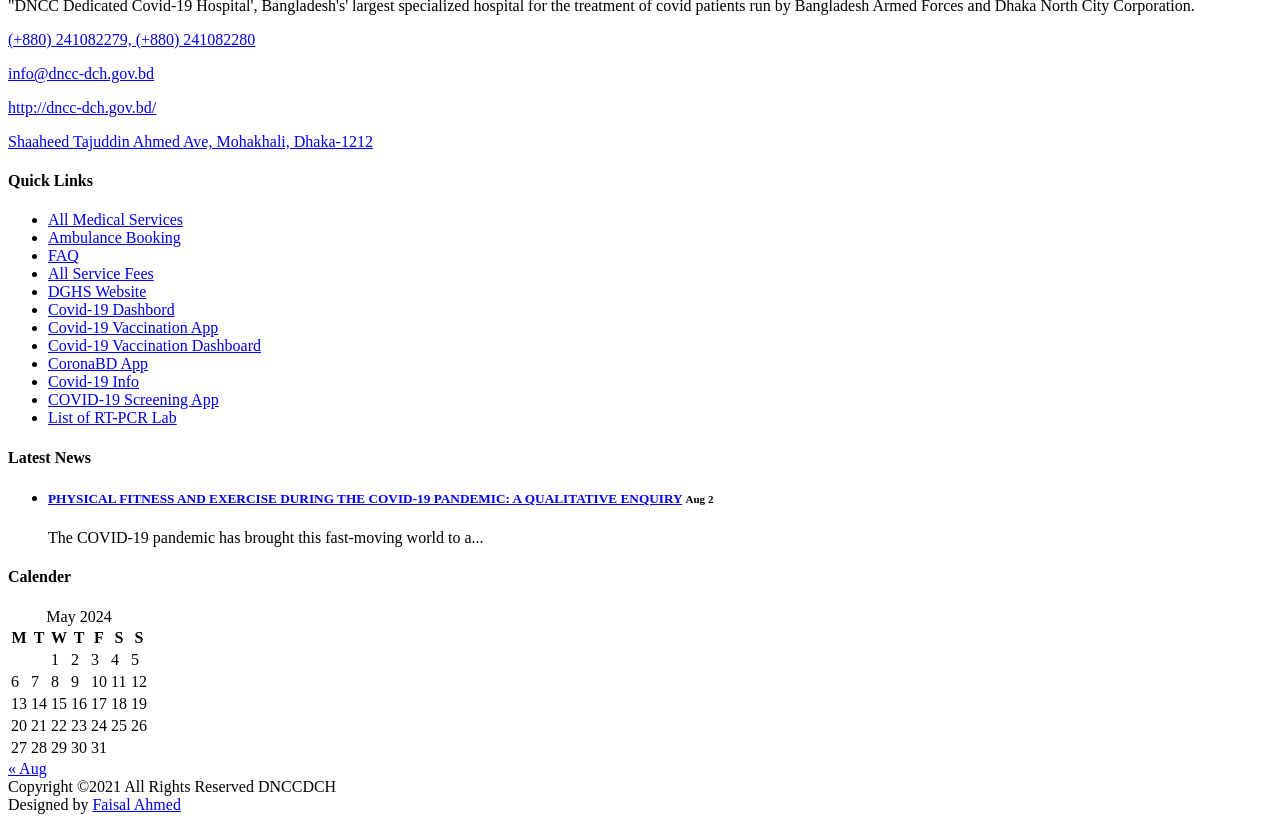Give a concise answer using only one word or phrase for this question:
How many quick links are available?

11